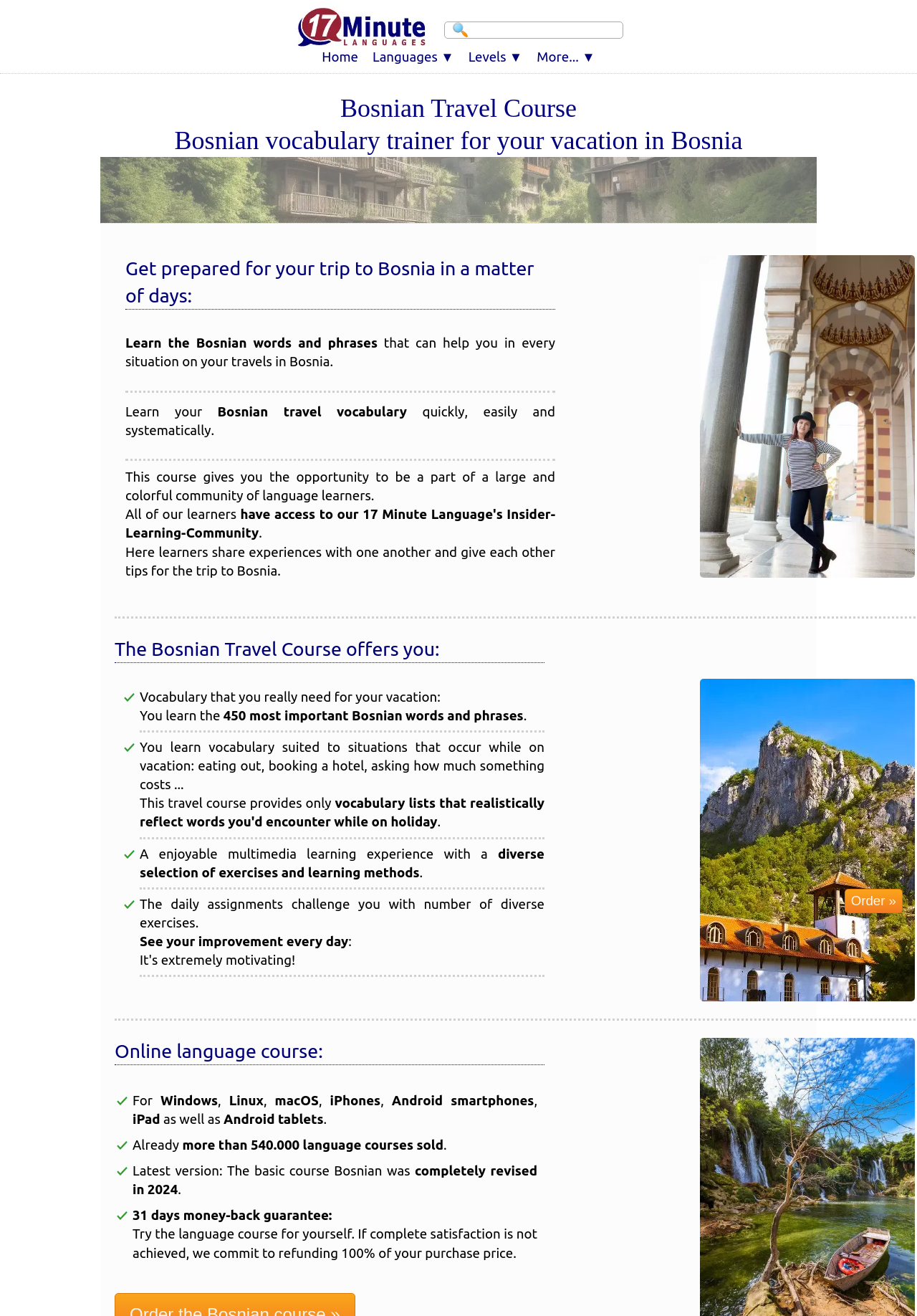What is the purpose of the course?
Please provide a comprehensive answer based on the information in the image.

The purpose of the course can be inferred from the heading 'Get prepared for your trip to Bosnia in a matter of days:' and the description of the course, which mentions learning vocabulary and phrases for traveling in Bosnia.